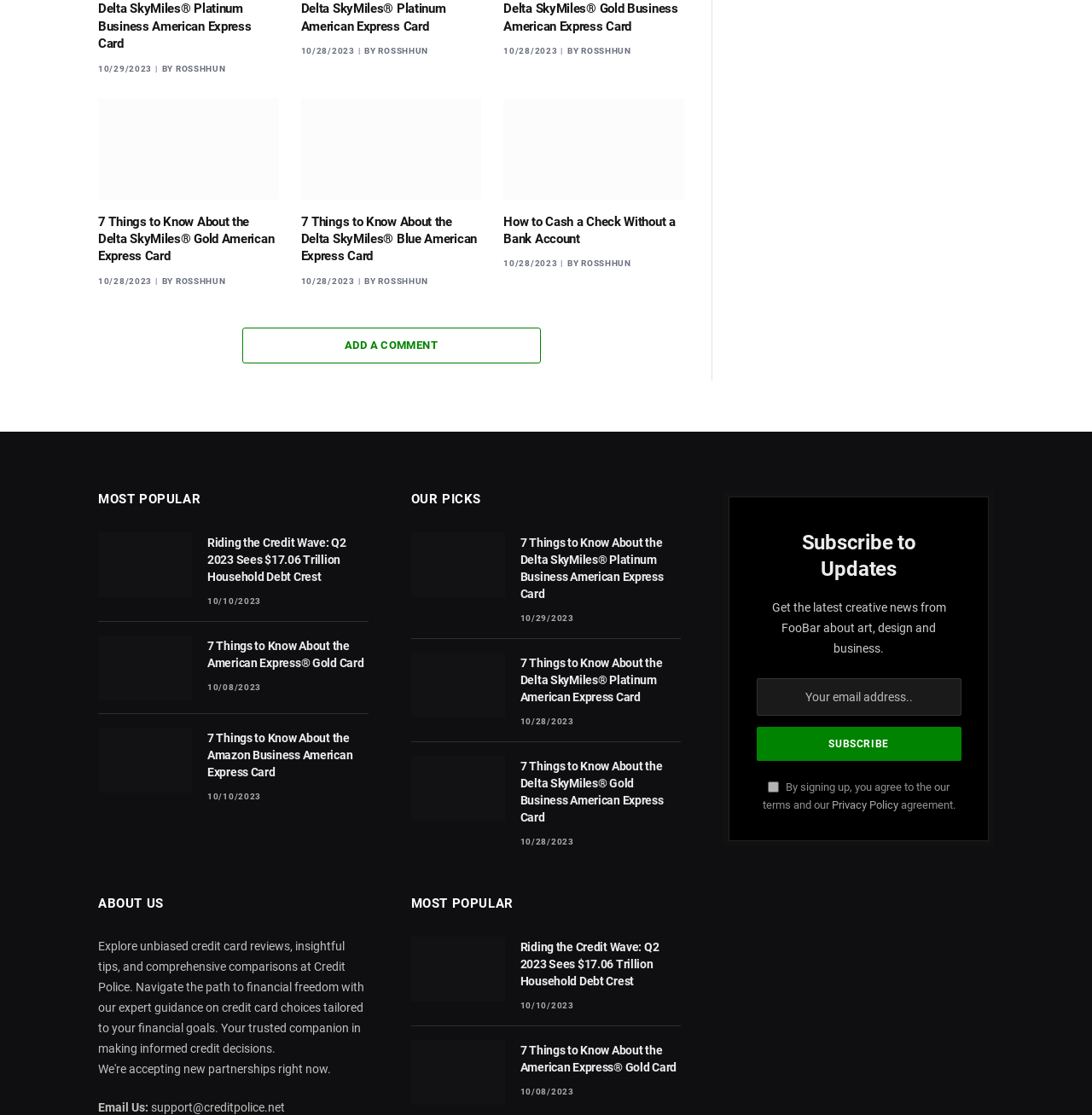What is the title of the first article in the 'MOST POPULAR' section?
Use the image to answer the question with a single word or phrase.

Riding the Credit Wave- Q2 2023 Sees $17.06 Trillion Household Debt Crest